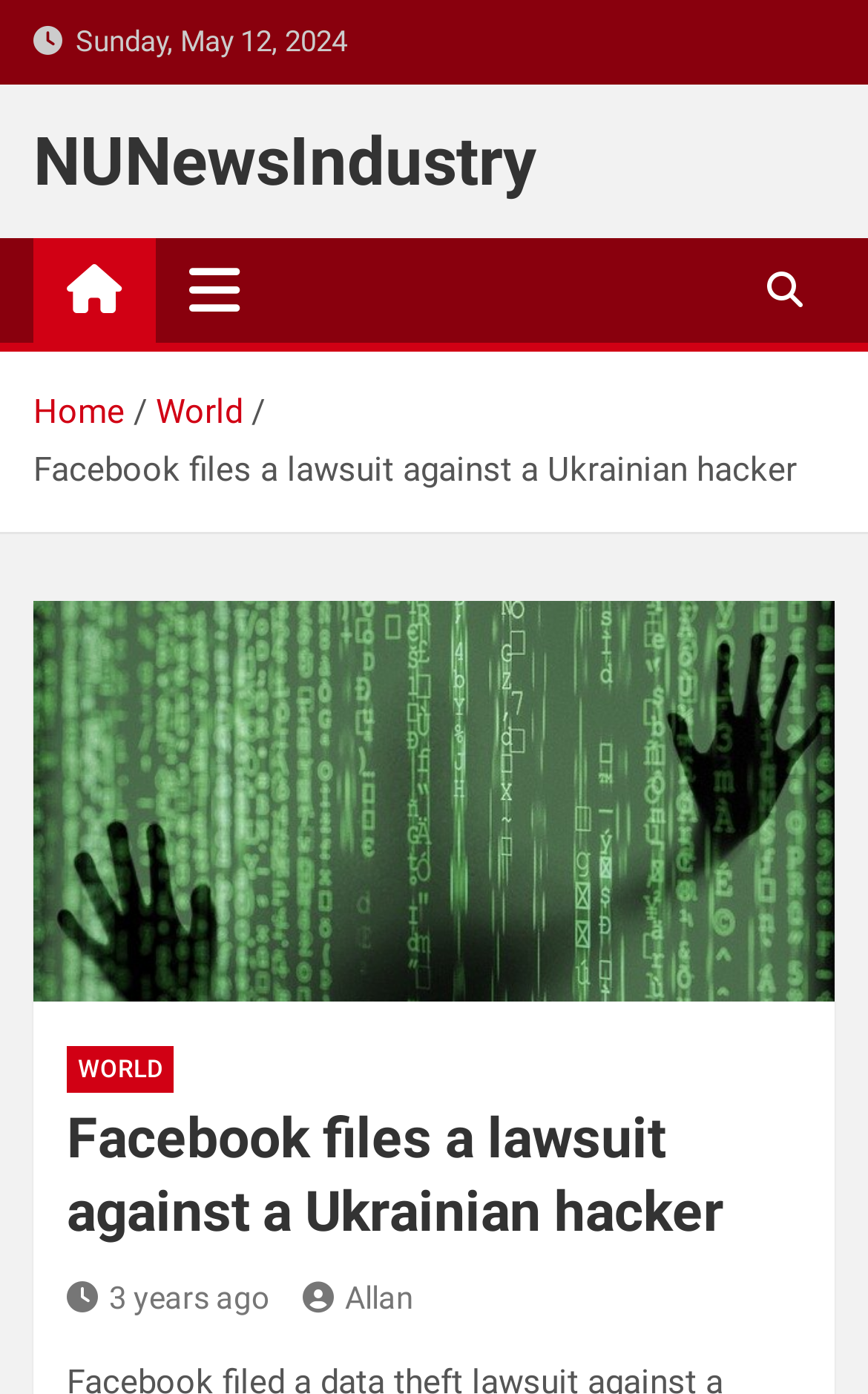Extract the primary header of the webpage and generate its text.

Facebook files a lawsuit against a Ukrainian hacker